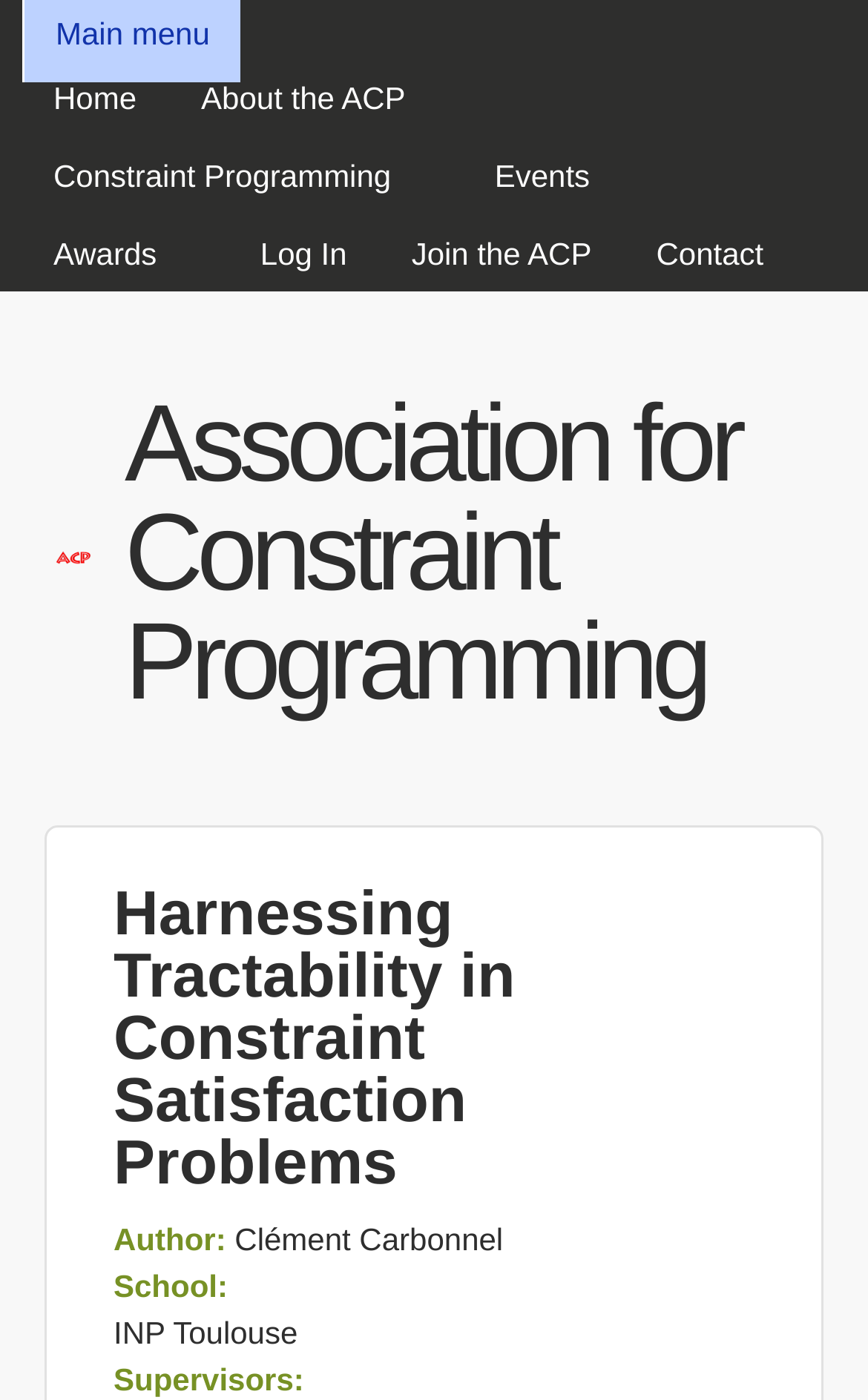Provide a thorough description of the webpage's content and layout.

The webpage is about "Harnessing Tractability in Constraint Satisfaction Problems" and is affiliated with the Association for Constraint Programming. 

At the top left of the page, there is a "Skip to main content" link. Below it, there is a main menu section with the title "MAIN MENU". This section contains several links, including "Home", "About the ACP", "Constraint Programming", "Events", "Awards", "Log In", "Join the ACP", and "Contact". These links are arranged horizontally, with "Home" on the left and "Contact" on the right.

On the top right of the page, there is a link to the "Association for Constraint Programming" with a small image next to it. Below this link, there is a heading with the same title, and another link to the association.

The main content of the page is divided into sections. The first section has a heading "Harnessing Tractability in Constraint Satisfaction Problems". Below this heading, there are two subheadings: "Author:" and "School:". The author's name, "Clément Carbonnel", is listed below the "Author:" subheading, and the school name, "INP Toulouse", is listed below the "School:" subheading.